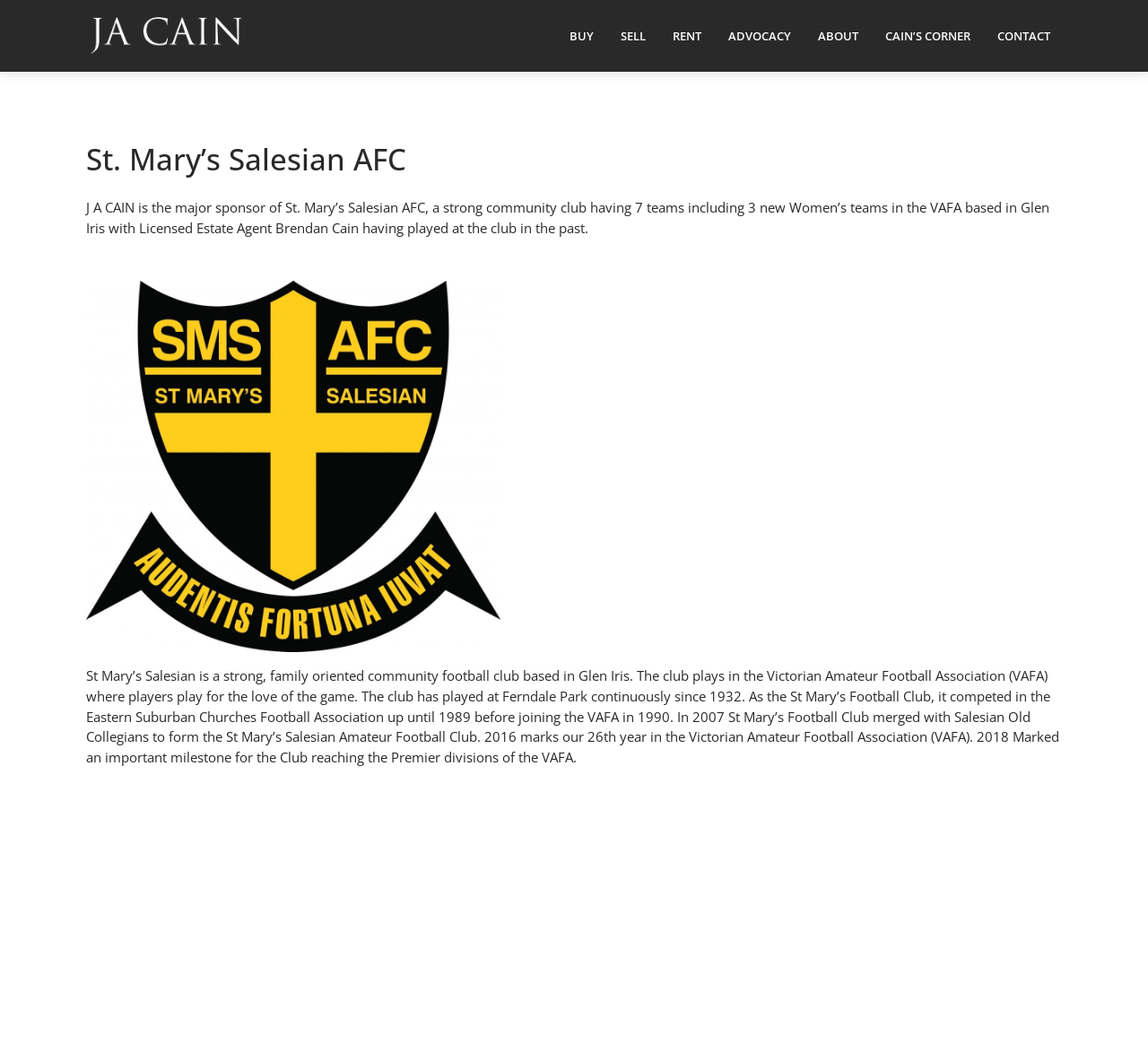Given the element description, predict the bounding box coordinates in the format (top-left x, top-left y, bottom-right x, bottom-right y). Make sure all values are between 0 and 1. Here is the element description: alt="J A CAIN Real Estate"

[0.075, 0.006, 0.216, 0.062]